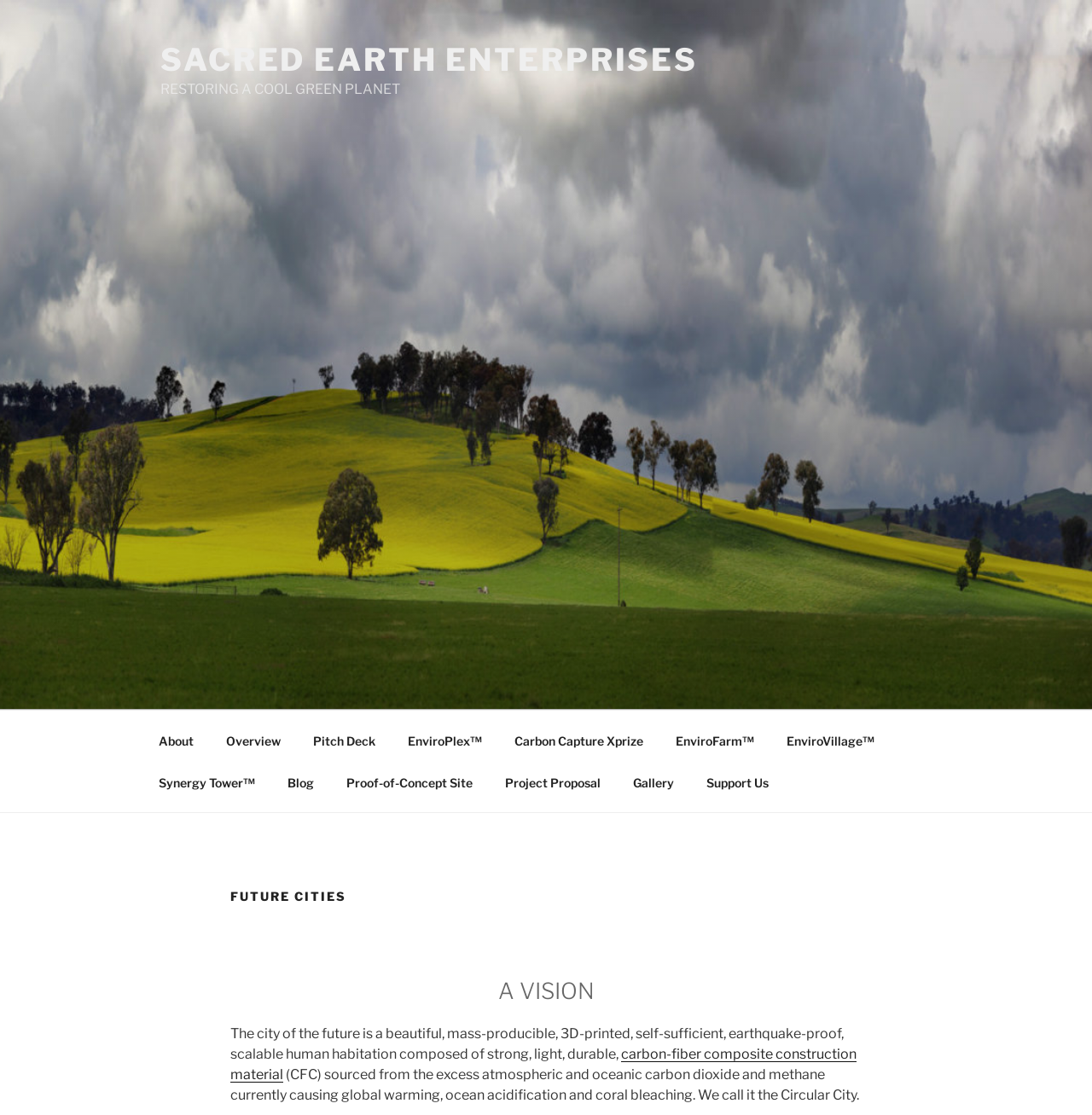Please provide the bounding box coordinates for the element that needs to be clicked to perform the instruction: "Read more about EnviroPlex". The coordinates must consist of four float numbers between 0 and 1, formatted as [left, top, right, bottom].

[0.359, 0.645, 0.455, 0.683]